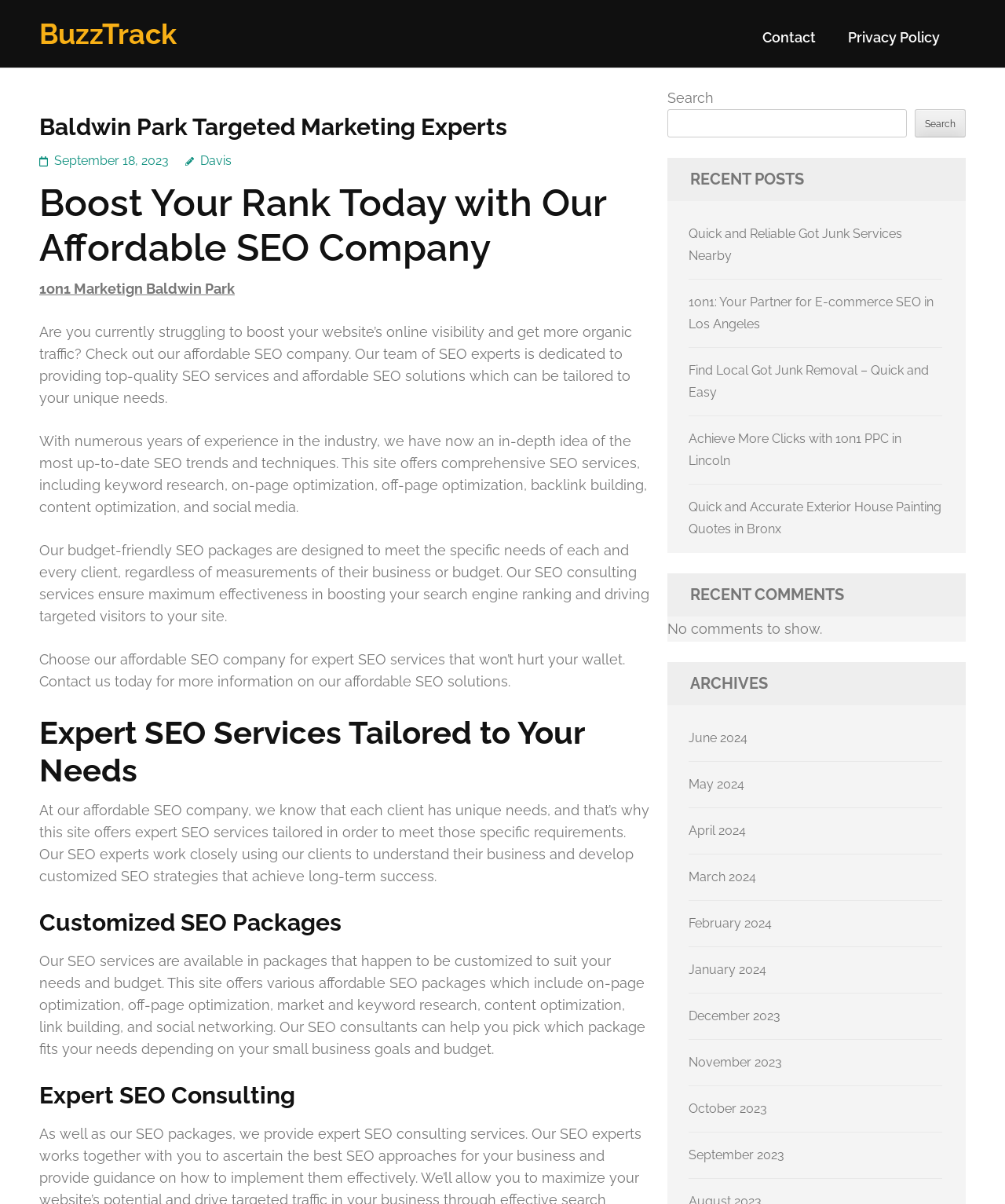Determine the bounding box for the HTML element described here: "Contact". The coordinates should be given as [left, top, right, bottom] with each number being a float between 0 and 1.

[0.759, 0.024, 0.812, 0.05]